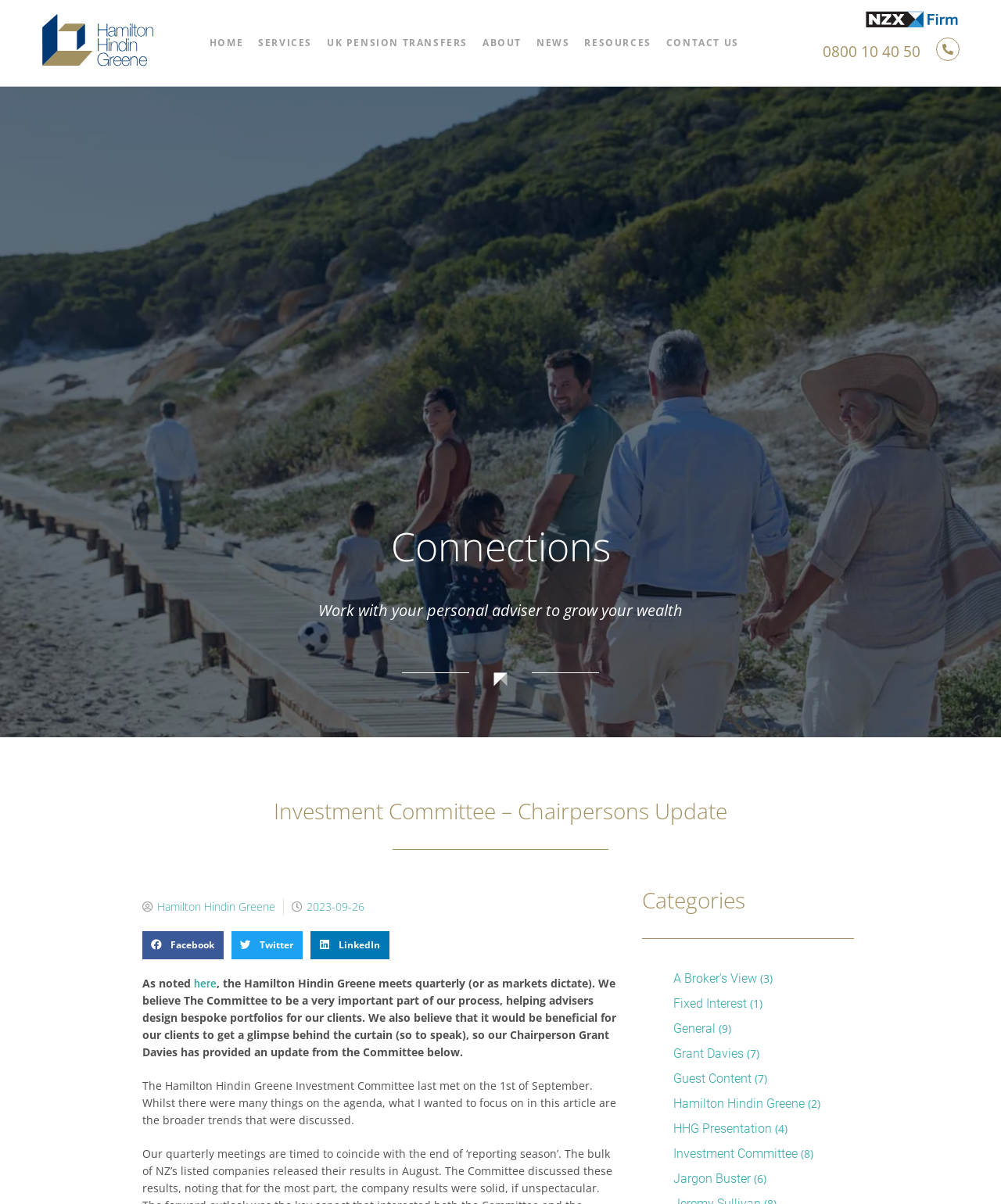Please locate the bounding box coordinates of the element's region that needs to be clicked to follow the instruction: "Click the Share on facebook button". The bounding box coordinates should be provided as four float numbers between 0 and 1, i.e., [left, top, right, bottom].

[0.142, 0.773, 0.223, 0.796]